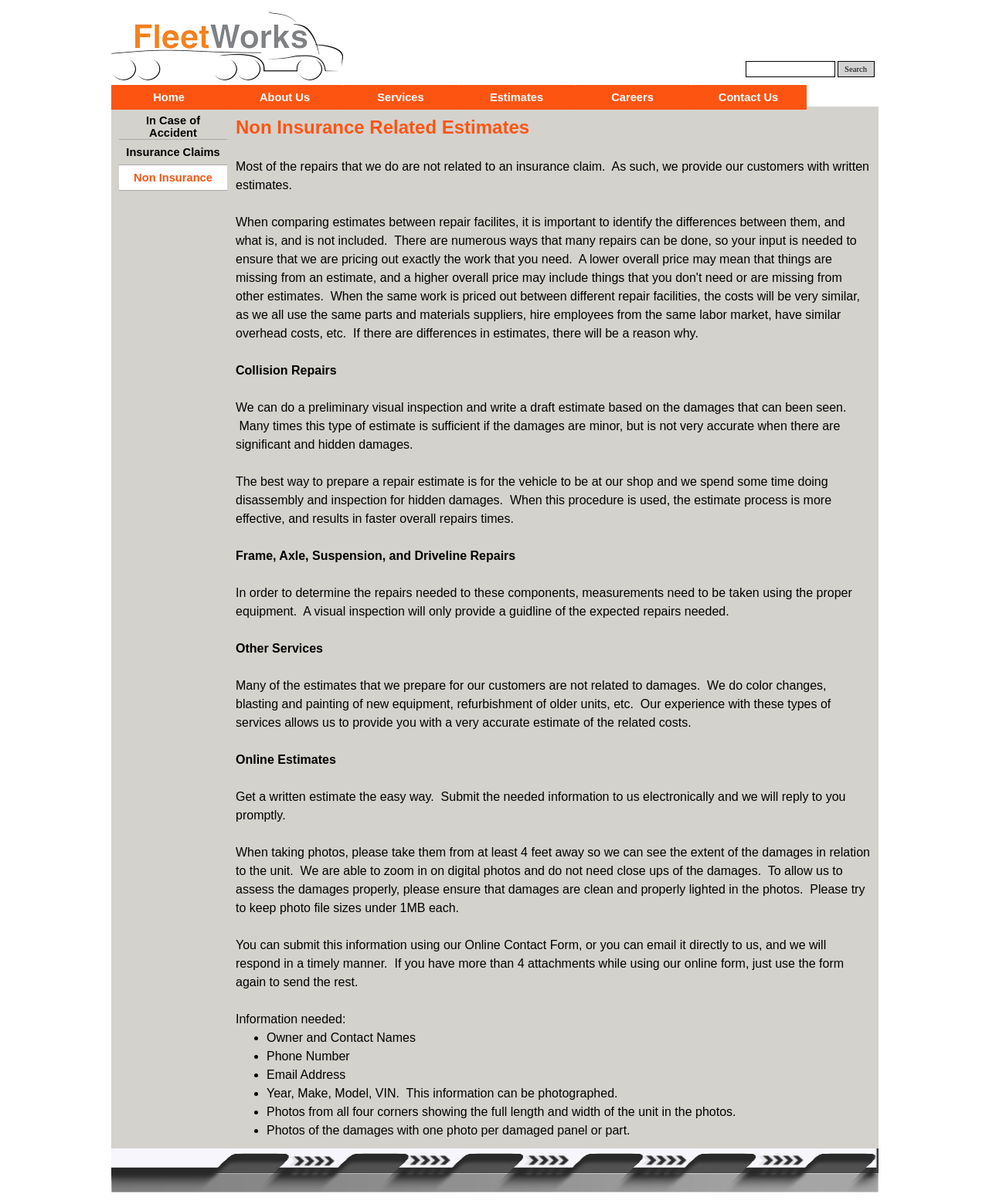Identify the bounding box for the described UI element: "Services".

[0.346, 0.071, 0.464, 0.091]